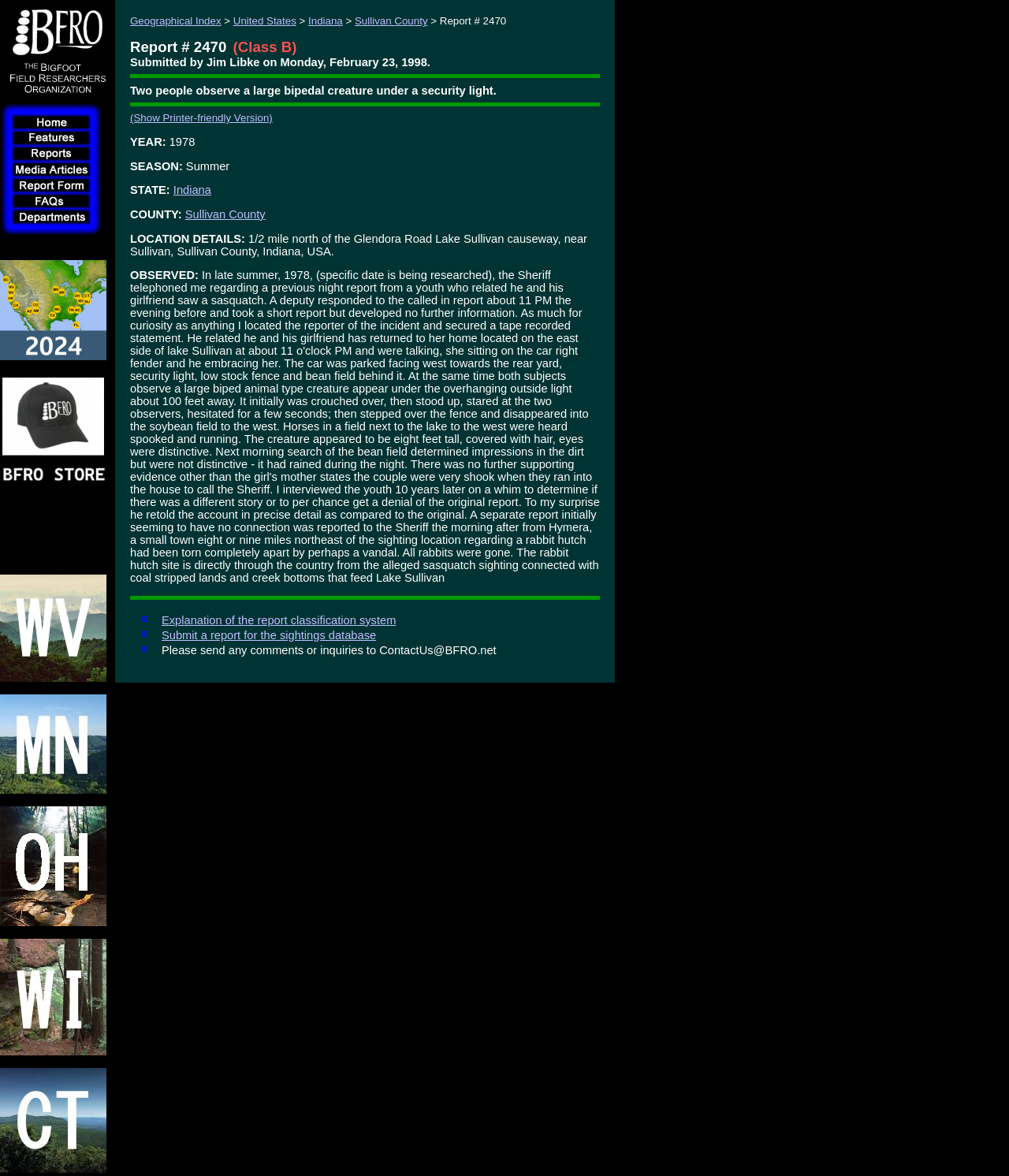Identify the bounding box coordinates of the clickable region necessary to fulfill the following instruction: "Visit BFRO STORE". The bounding box coordinates should be four float numbers between 0 and 1, i.e., [left, top, right, bottom].

[0.0, 0.405, 0.105, 0.416]